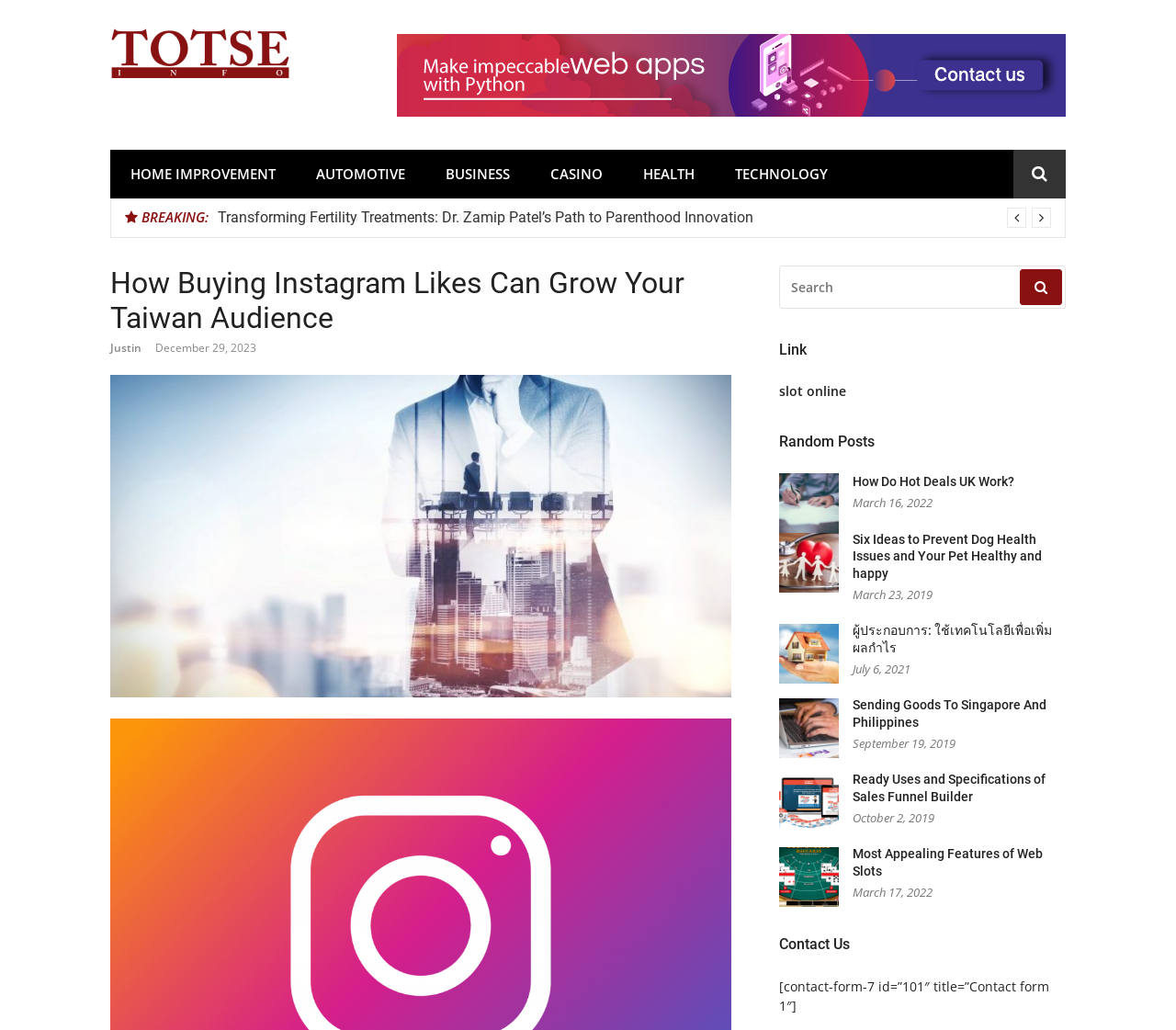Explain the features and main sections of the webpage comprehensively.

This webpage appears to be a blog or news website, with a focus on various topics such as business, technology, and health. At the top of the page, there is a navigation menu with links to different categories, including "HOME IMPROVEMENT", "AUTOMOTIVE", "BUSINESS", "CASINO", "HEALTH", and "TECHNOLOGY". 

Below the navigation menu, there is a breaking news section with a heading "BREAKING:" followed by a dropdown list of news articles. The articles are listed in a vertical column, with each article featuring a heading, a link to the full article, and a date.

To the right of the breaking news section, there is a search bar with a magnifying glass icon and a placeholder text "SEARCH FOR:". Below the search bar, there are three sections: "Link", "Random Posts", and "Contact Us". The "Link" section has a single link to "slot online", while the "Random Posts" section features a list of article headings with links to the full articles, along with their corresponding dates. The articles cover a range of topics, including business, health, and technology.

The "Contact Us" section has a contact form with a title "Contact form 1". At the very top of the page, there is a logo with the text "TOTSE" and a link to the homepage.